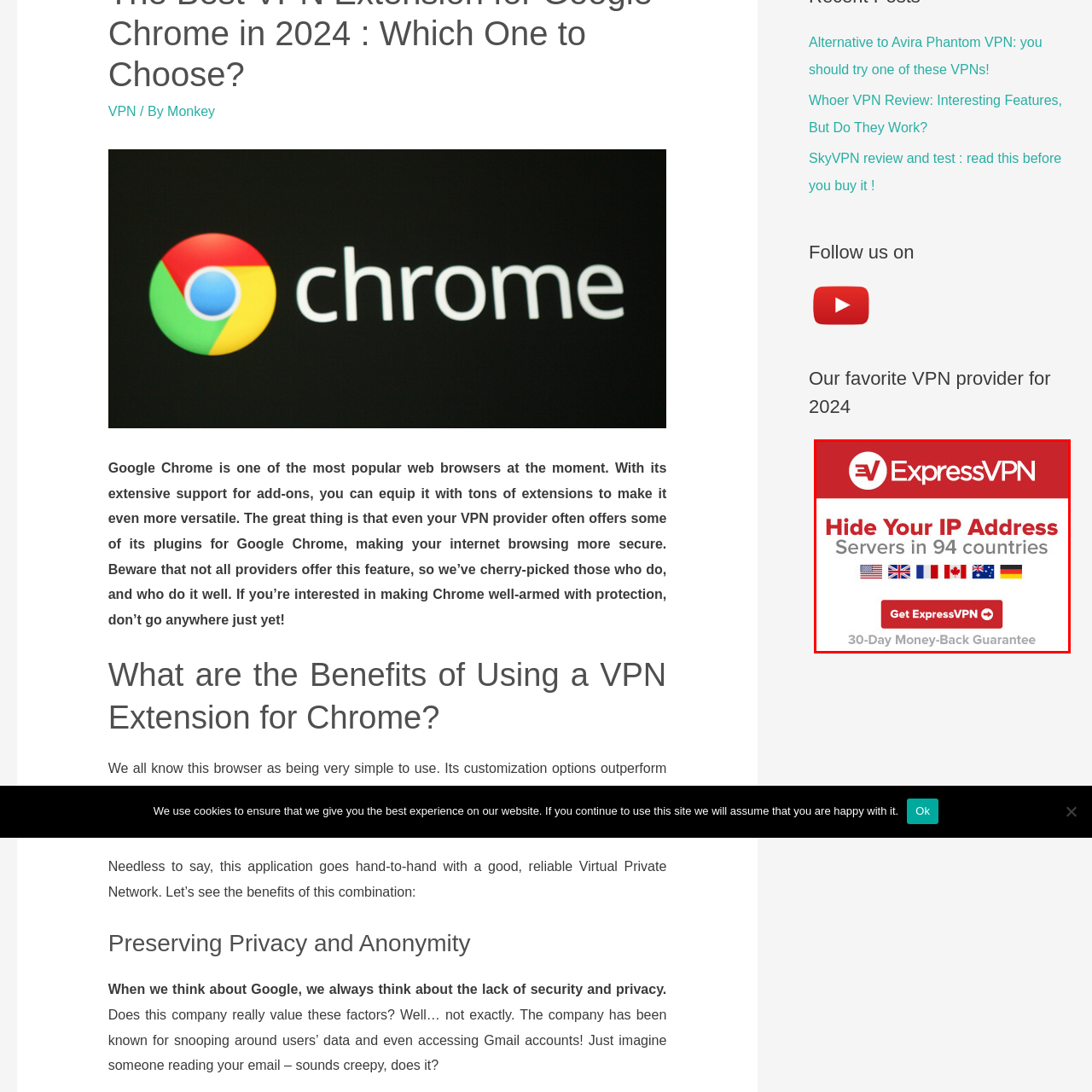Direct your gaze to the image circumscribed by the red boundary and deliver a thorough answer to the following question, drawing from the image's details: 
How many countries have ExpressVPN servers?

The image states that ExpressVPN has servers located in 94 countries, indicating a vast network for users to connect through.